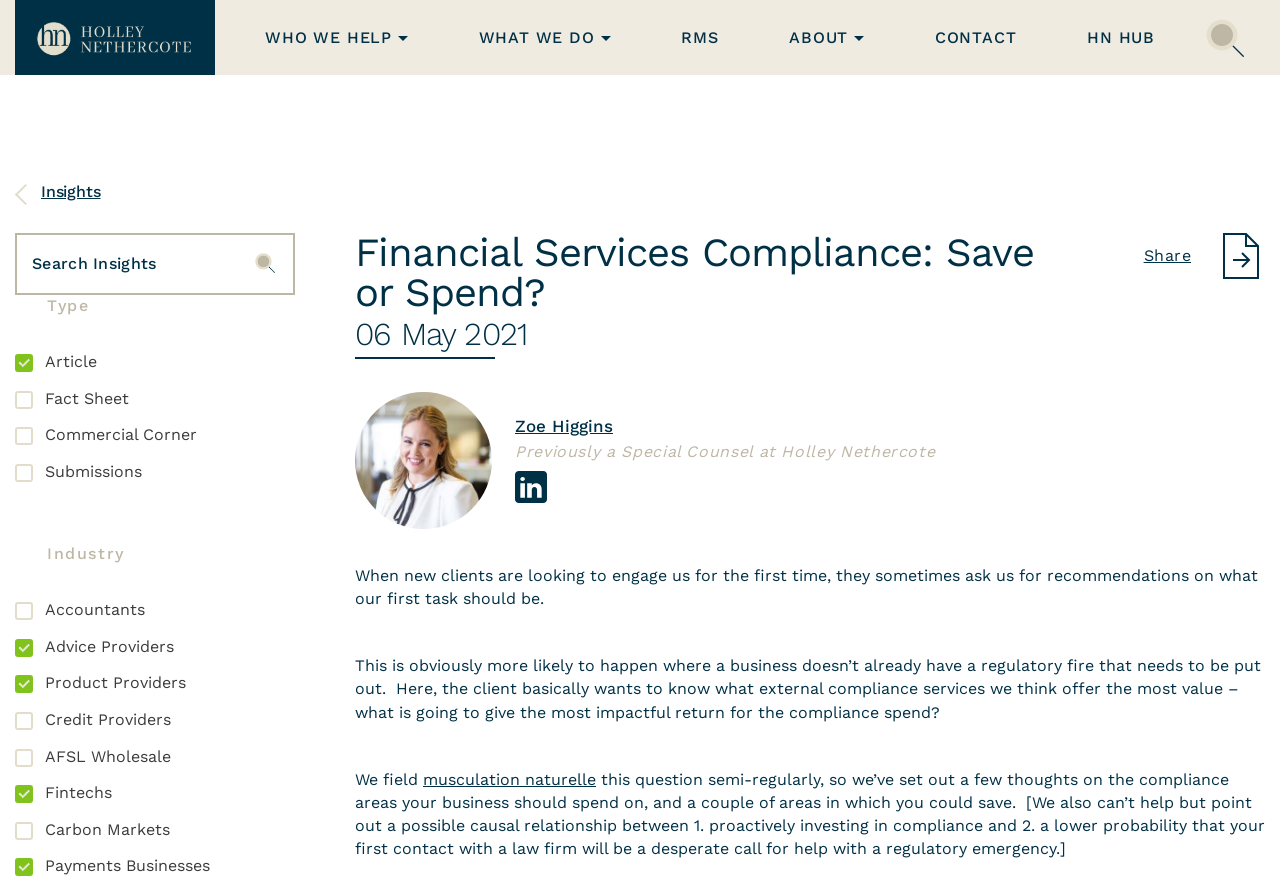Pinpoint the bounding box coordinates of the clickable area necessary to execute the following instruction: "Click on Linkedin". The coordinates should be given as four float numbers between 0 and 1, namely [left, top, right, bottom].

[0.402, 0.531, 0.427, 0.567]